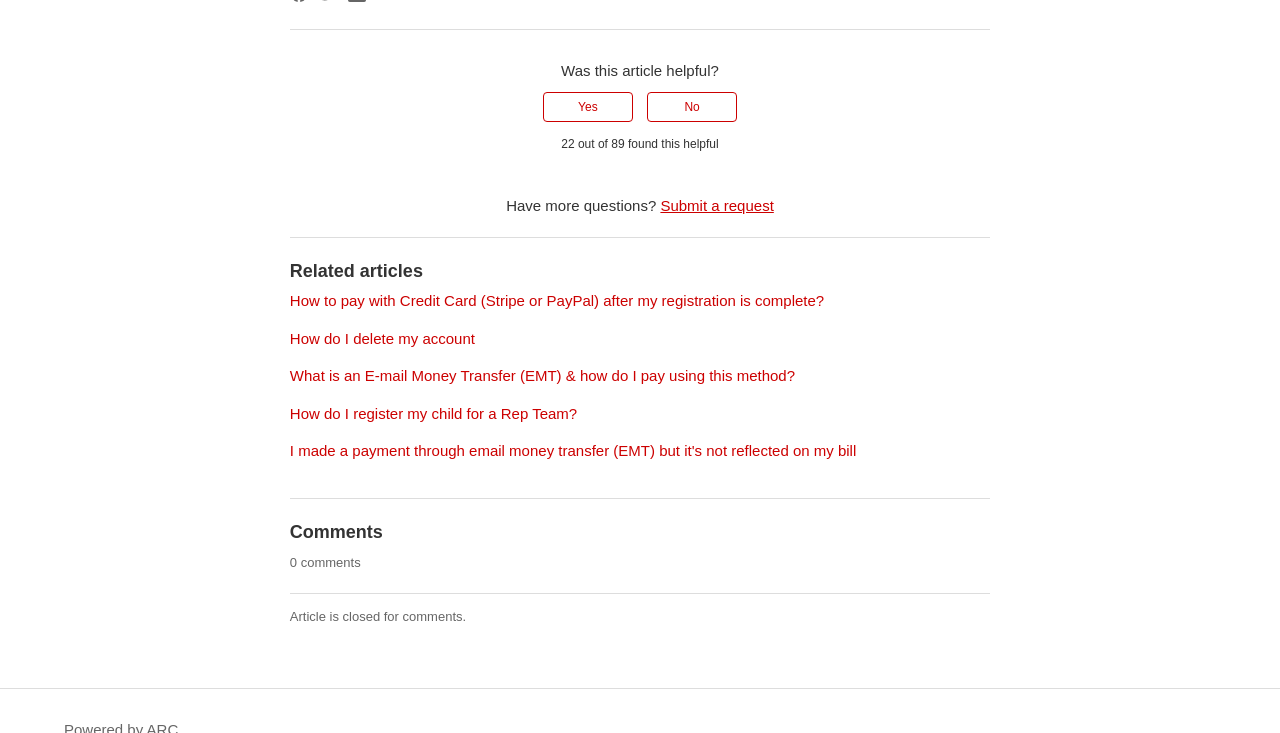Identify the bounding box coordinates of the clickable region required to complete the instruction: "Rate this article as not helpful". The coordinates should be given as four float numbers within the range of 0 and 1, i.e., [left, top, right, bottom].

[0.506, 0.126, 0.576, 0.167]